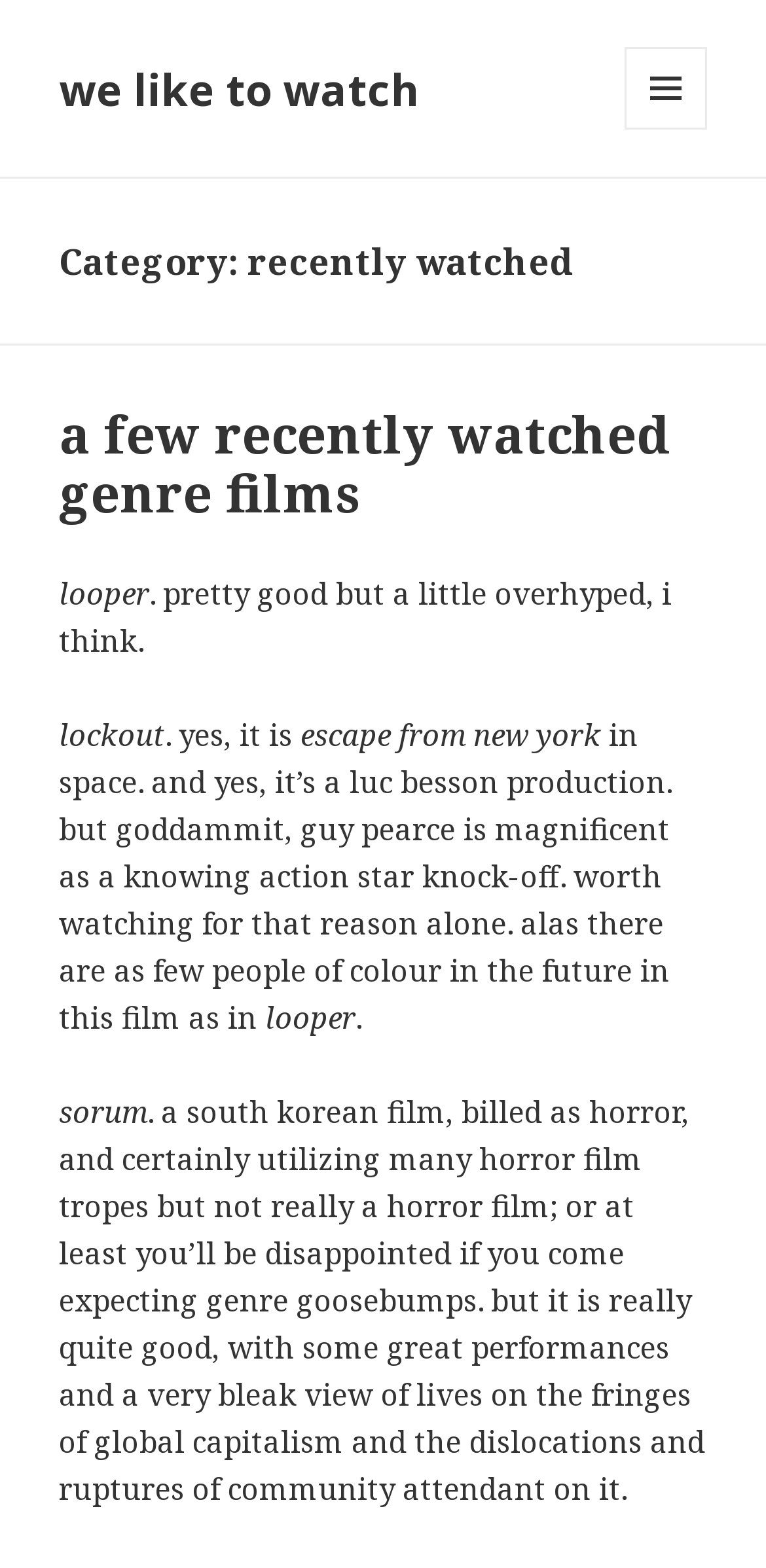Identify the bounding box of the UI element that matches this description: "Play video content".

None